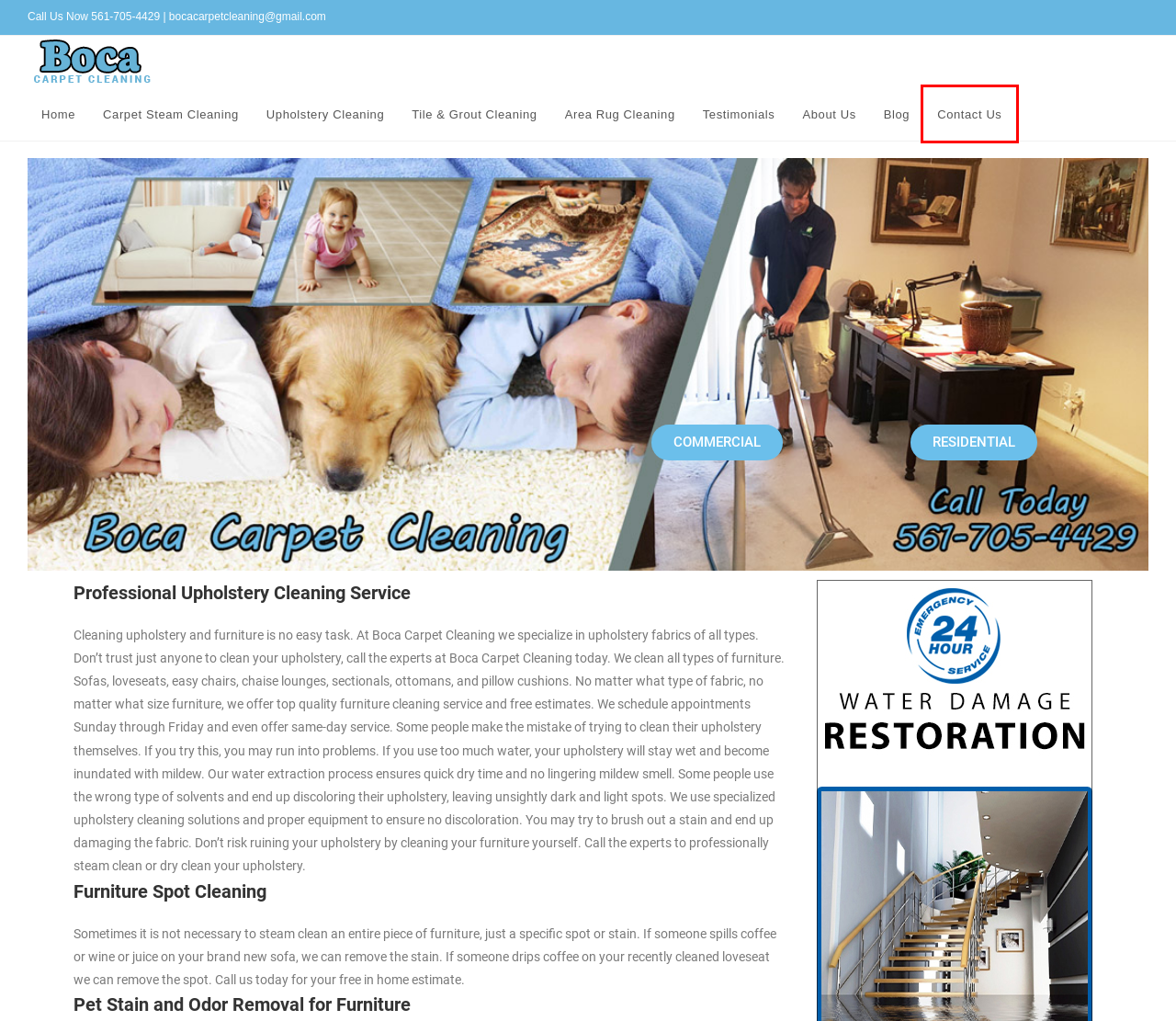You have a screenshot of a webpage with an element surrounded by a red bounding box. Choose the webpage description that best describes the new page after clicking the element inside the red bounding box. Here are the candidates:
A. Contact Us - Boca Carpet Cleaning | Boca Carpet Cleaning
B. Blog | Boca Carpet Cleaning
C. Tile & Grout Cleaning Boca Raton | Boca Carpet Cleaning
D. Professional Rug Cleaning Boca Raton- Oriental Rug Cleaning Service Boca | Boca Carpet Cleaning
E. Residential Steam Cleaning Palm Beach | Boca Carpet Cleaning
F. Carpet Cleaning Service Boca Raton | Boca Carpet Cleaning
G. Testimonials and Reviews - Boca Raton Carpet and Upholstery Cleaning | Boca Carpet Cleaning
H. Commercial Cleaning Palm Beach County | Boca Carpet Cleaning

A